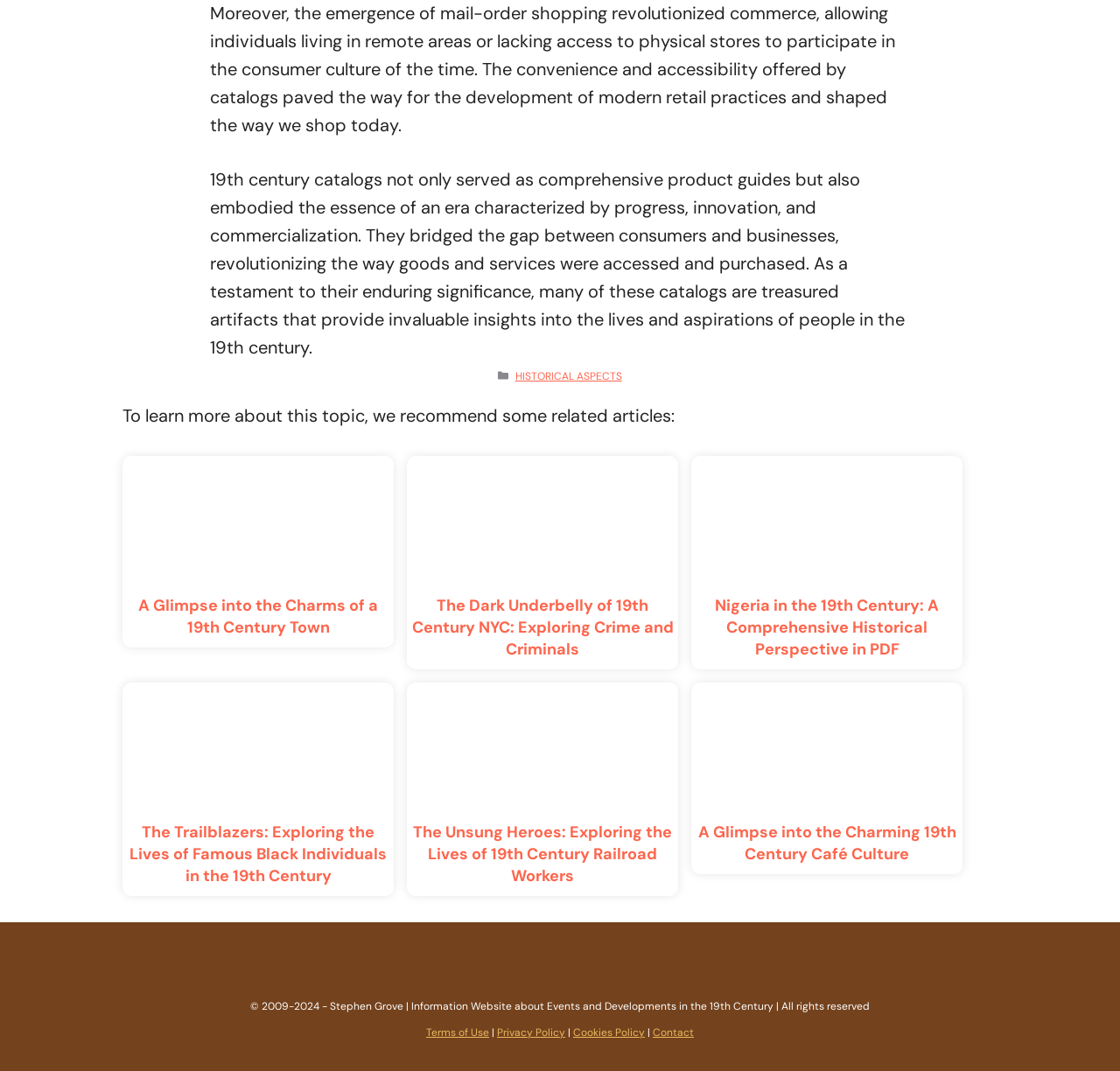Identify the bounding box for the UI element specified in this description: "Contact". The coordinates must be four float numbers between 0 and 1, formatted as [left, top, right, bottom].

[0.583, 0.957, 0.62, 0.97]